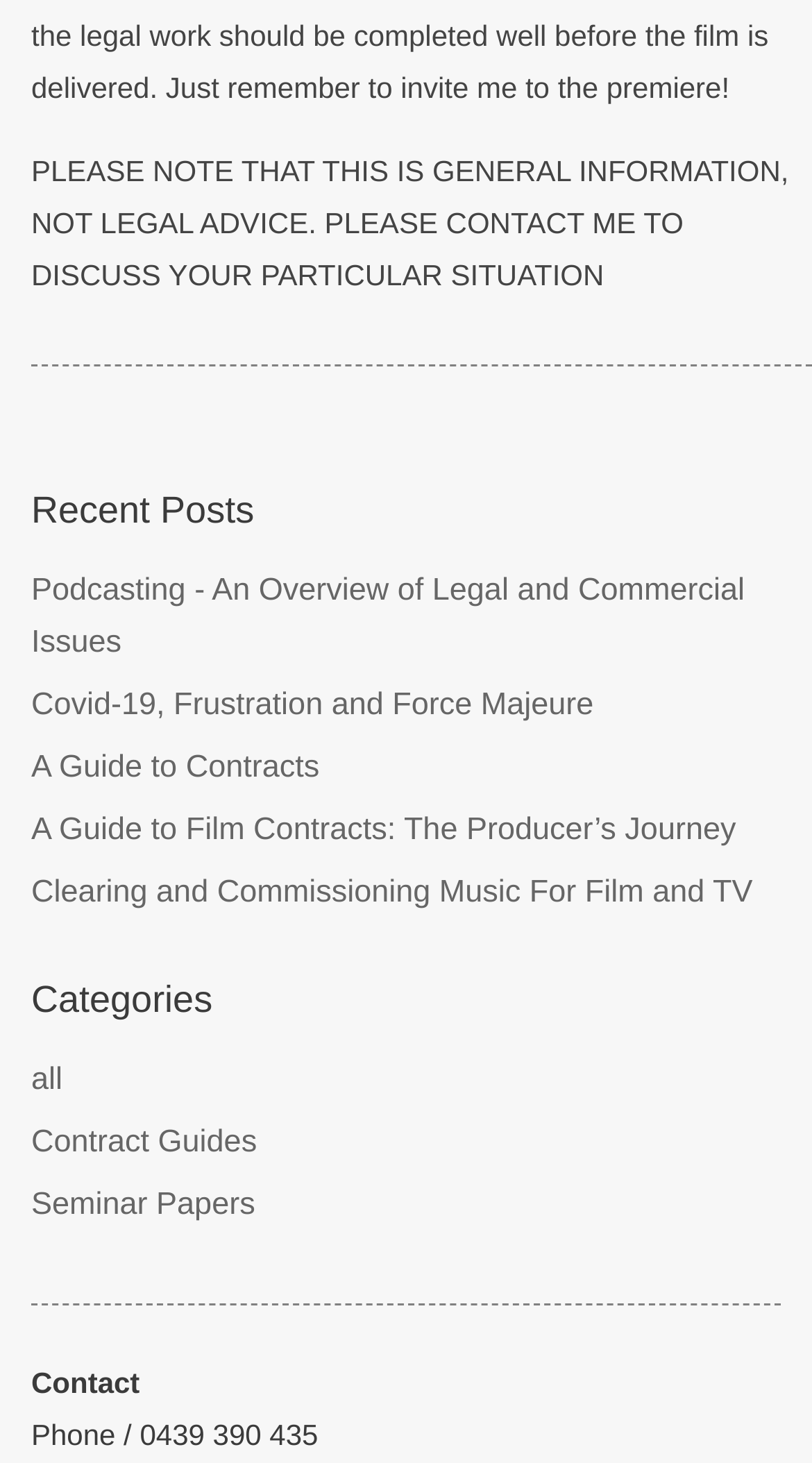Kindly provide the bounding box coordinates of the section you need to click on to fulfill the given instruction: "view podcasting legal issues".

[0.038, 0.391, 0.917, 0.451]